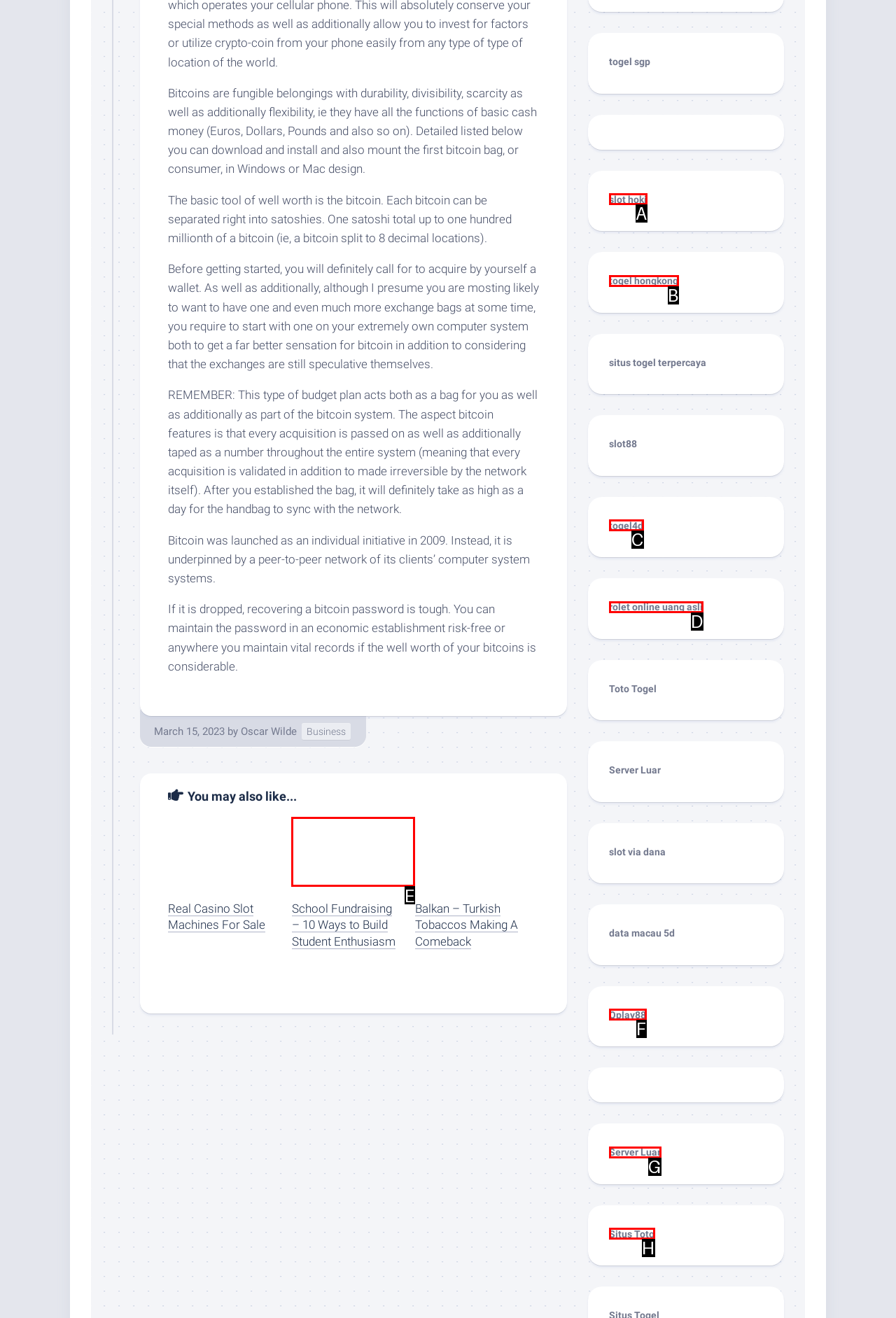Refer to the description: Qplay88 and choose the option that best fits. Provide the letter of that option directly from the options.

F